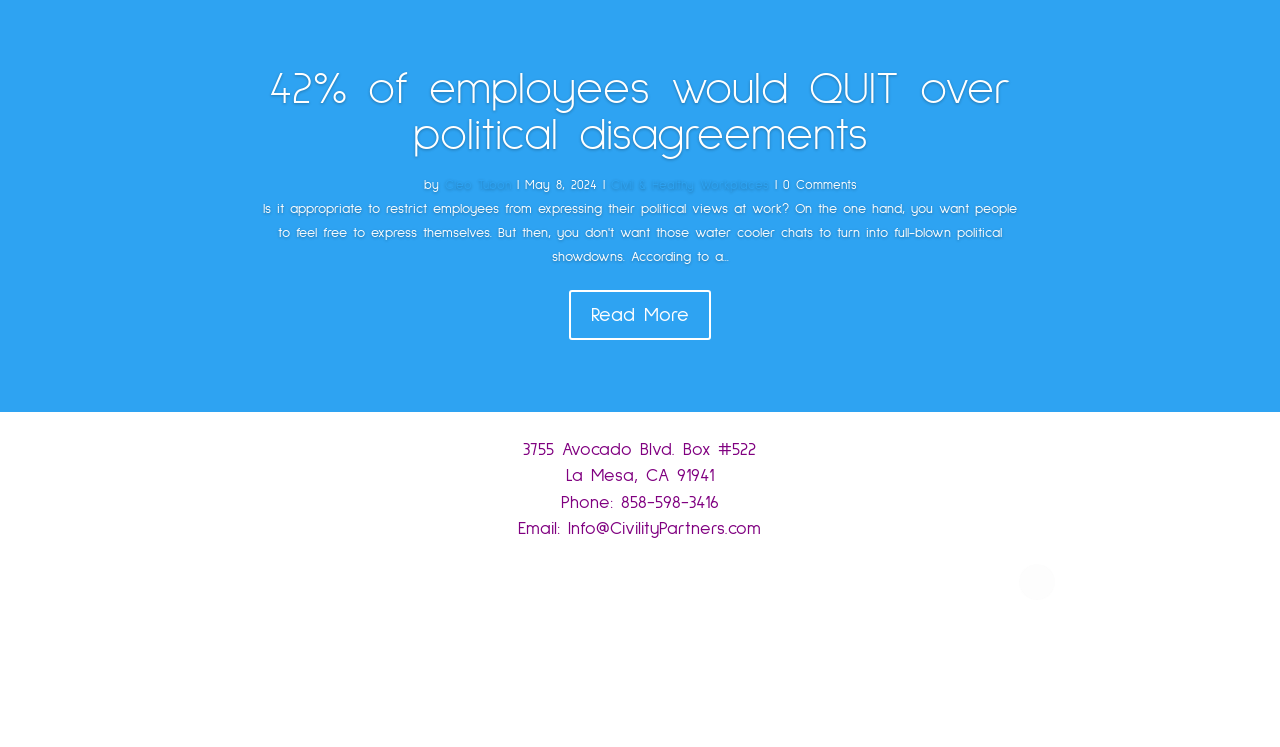Identify the bounding box coordinates of the area that should be clicked in order to complete the given instruction: "Visit the author's page". The bounding box coordinates should be four float numbers between 0 and 1, i.e., [left, top, right, bottom].

[0.347, 0.24, 0.399, 0.257]